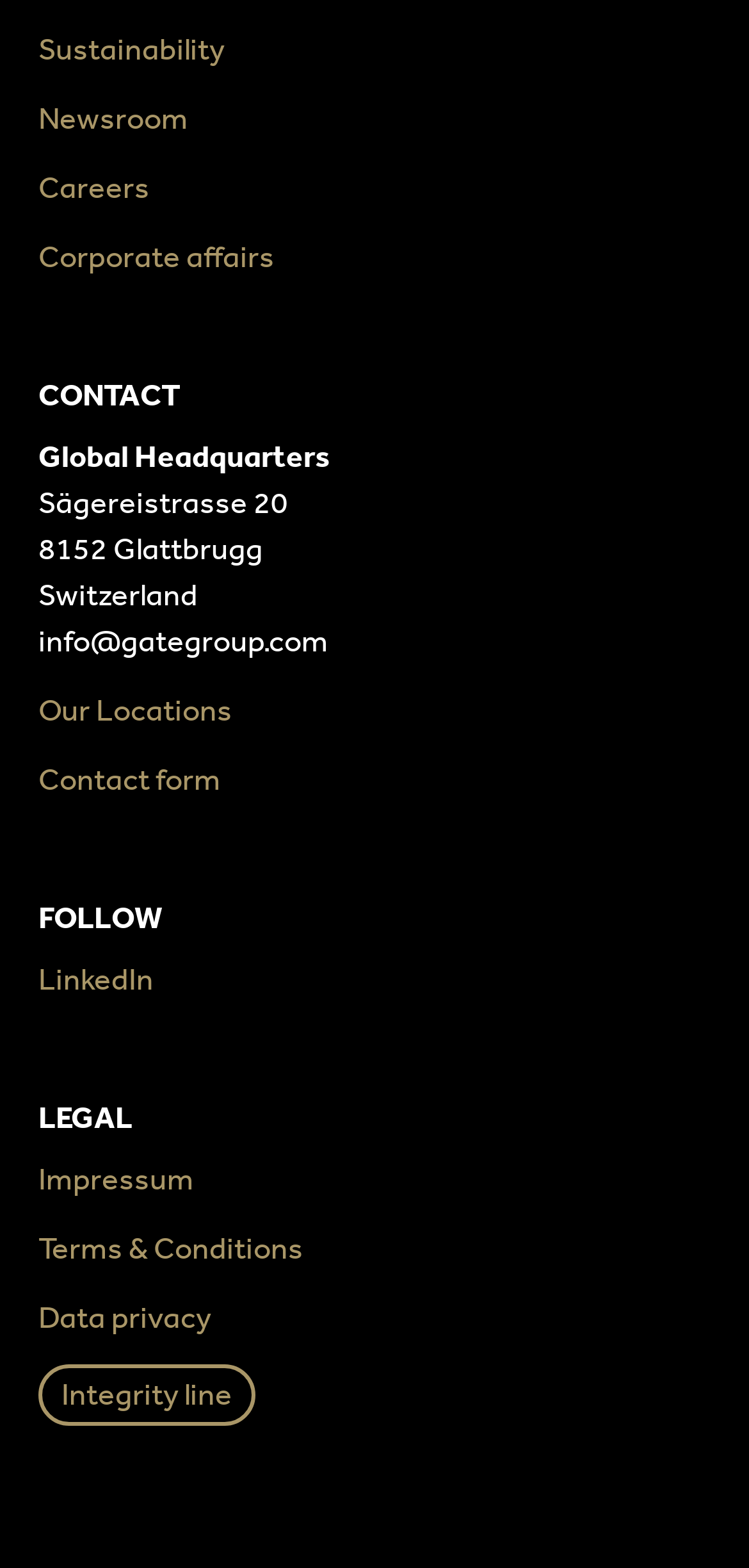Extract the bounding box coordinates for the UI element described by the text: "LinkedIn". The coordinates should be in the form of [left, top, right, bottom] with values between 0 and 1.

[0.051, 0.61, 0.949, 0.64]